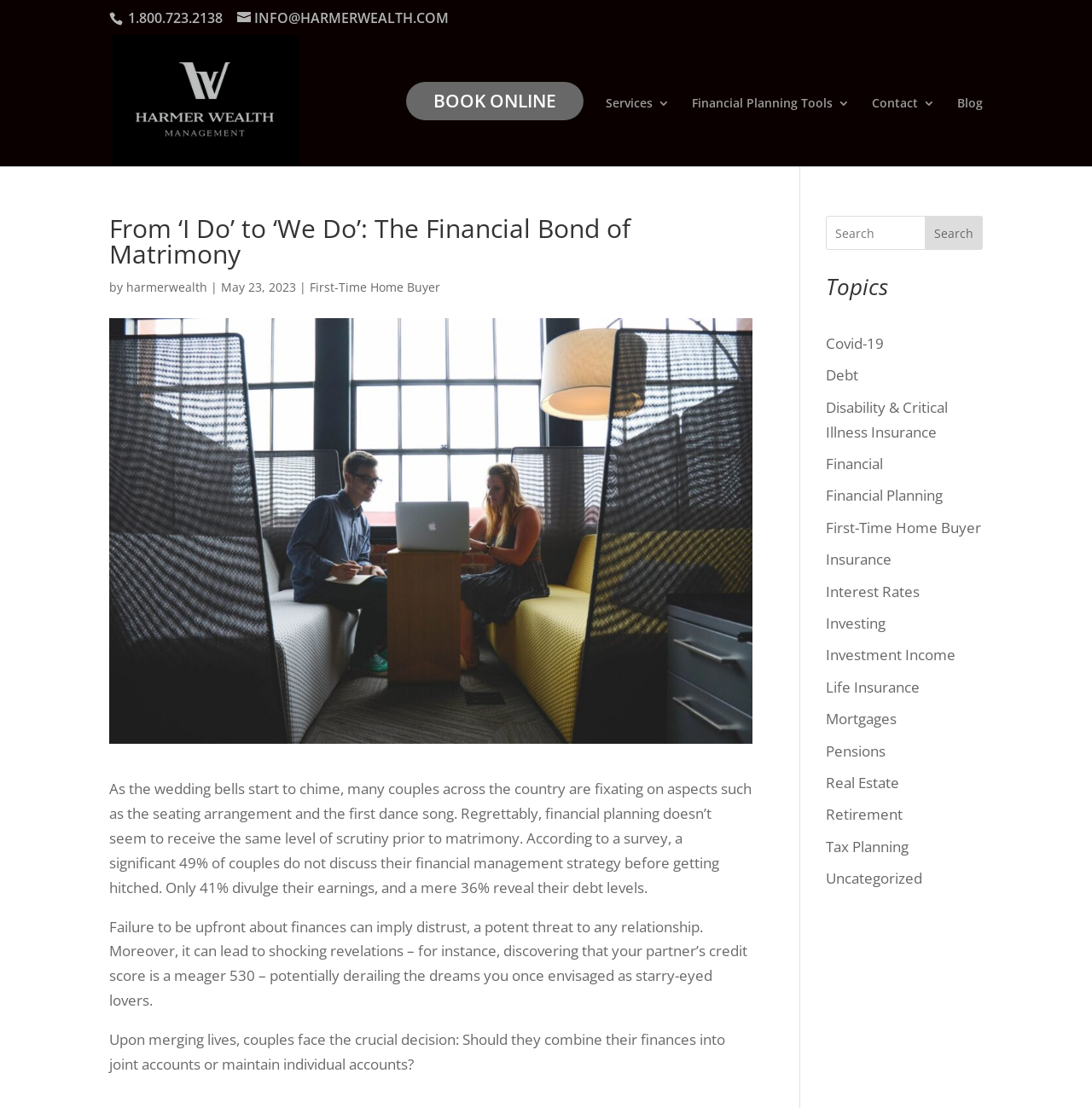What is the purpose of the search box?
Look at the image and respond with a single word or a short phrase.

To search the website